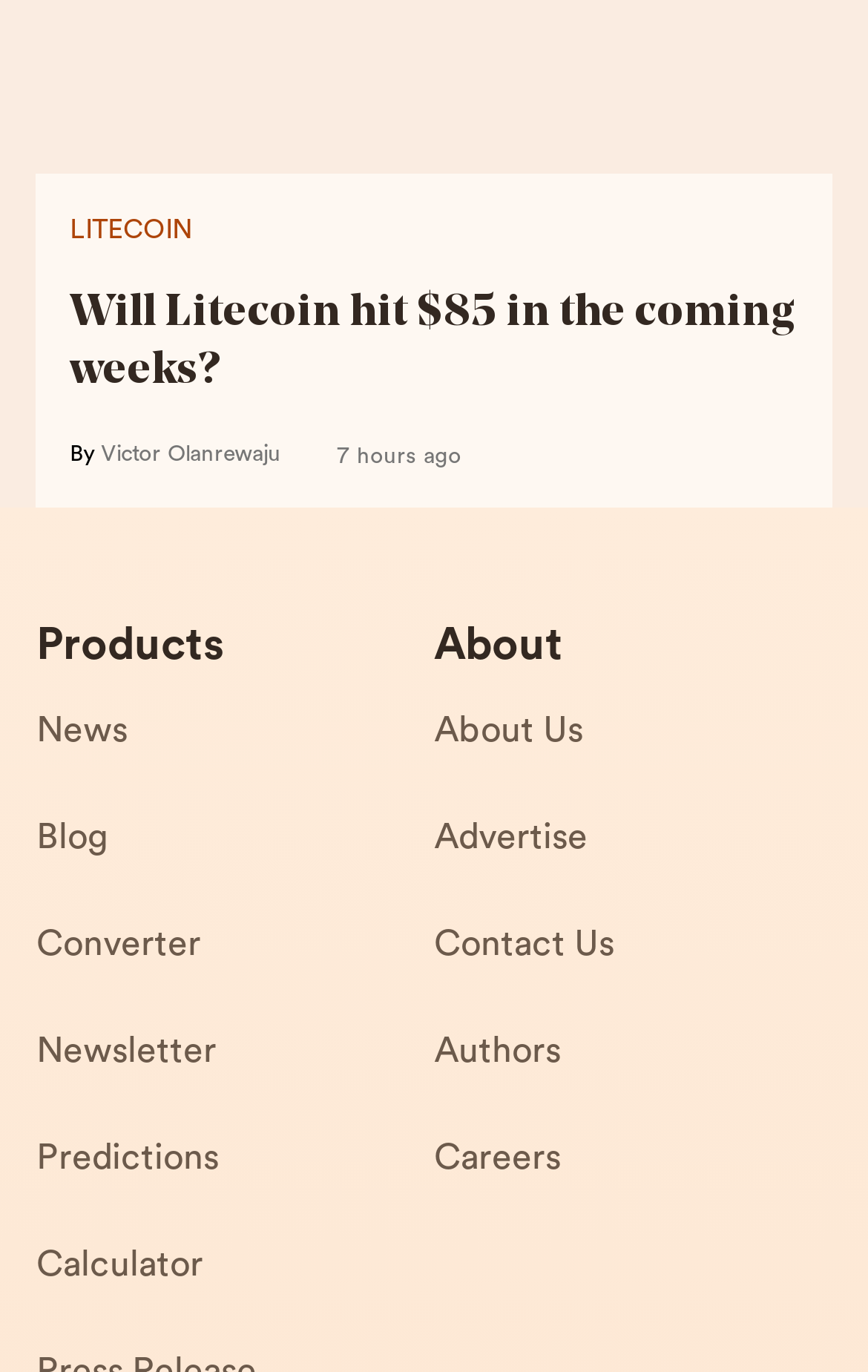Identify the bounding box coordinates of the section that should be clicked to achieve the task described: "Read the article about Litecoin".

[0.08, 0.208, 0.92, 0.292]